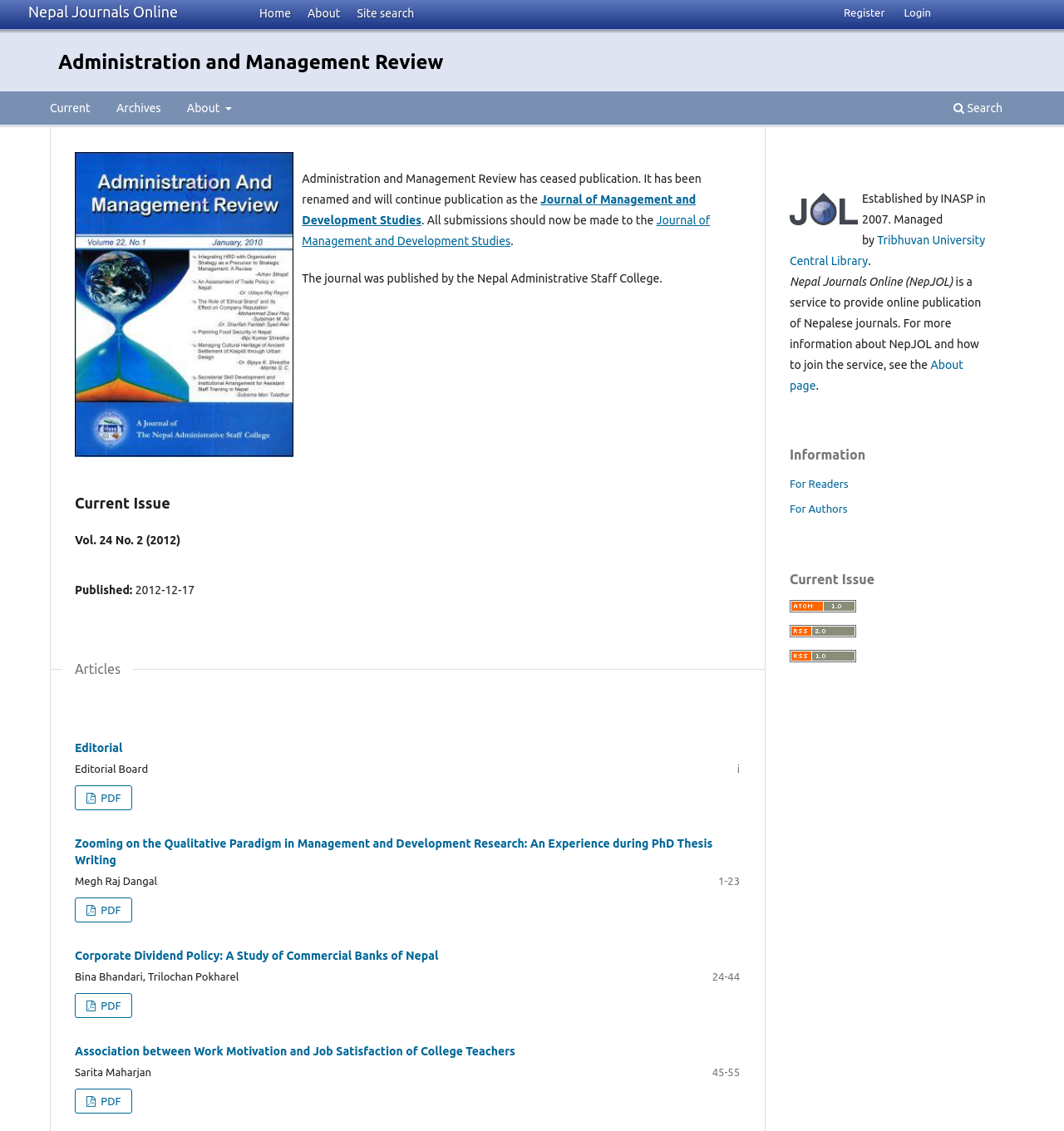Given the description "All Classes", determine the bounding box of the corresponding UI element.

None